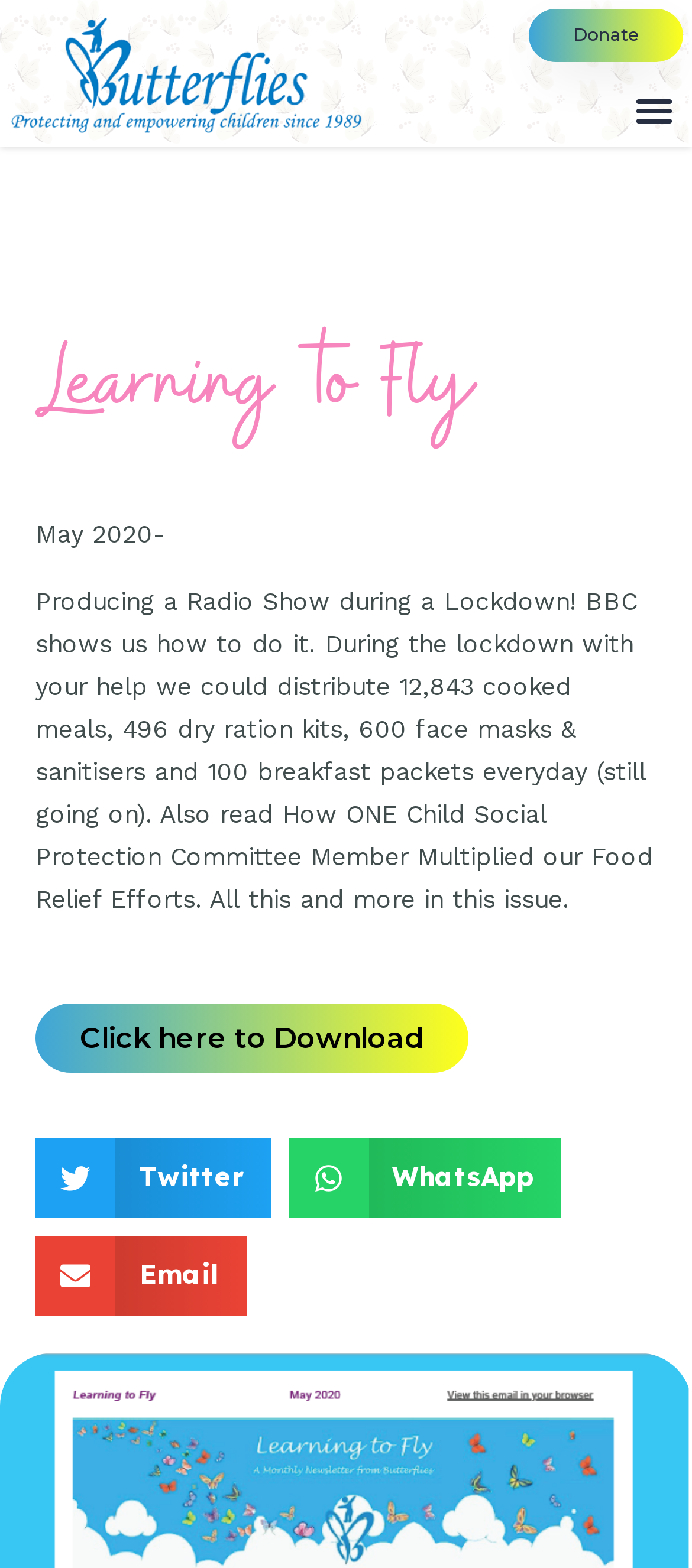Describe all visible elements and their arrangement on the webpage.

The webpage is about Learning to Fly, a NGO focused on child rights and street children. At the top left, there is a link with no text, and on the top right, there is a "Donate" link and a "Menu Toggle" button. Below the top section, the title "Learning to Fly" is prominently displayed.

The main content of the webpage is a news article or blog post, dated May 2020, which describes how the NGO produced a radio show during the lockdown. The article highlights the NGO's achievements, including distributing 12,843 cooked meals, 496 dry ration kits, and other relief efforts. The text is quite detailed and provides specific numbers and examples of the NGO's work.

Below the article, there are three buttons to share the content on Twitter, WhatsApp, and email, each with a corresponding icon and text label. To the right of the sharing buttons, there is a "Click here to Download" link, which likely allows users to download a document or resource related to the article.

At the bottom right of the page, there is another link with no text. Overall, the webpage has a simple layout with a focus on the main article and a few prominent calls-to-action, such as the "Donate" link and the sharing buttons.